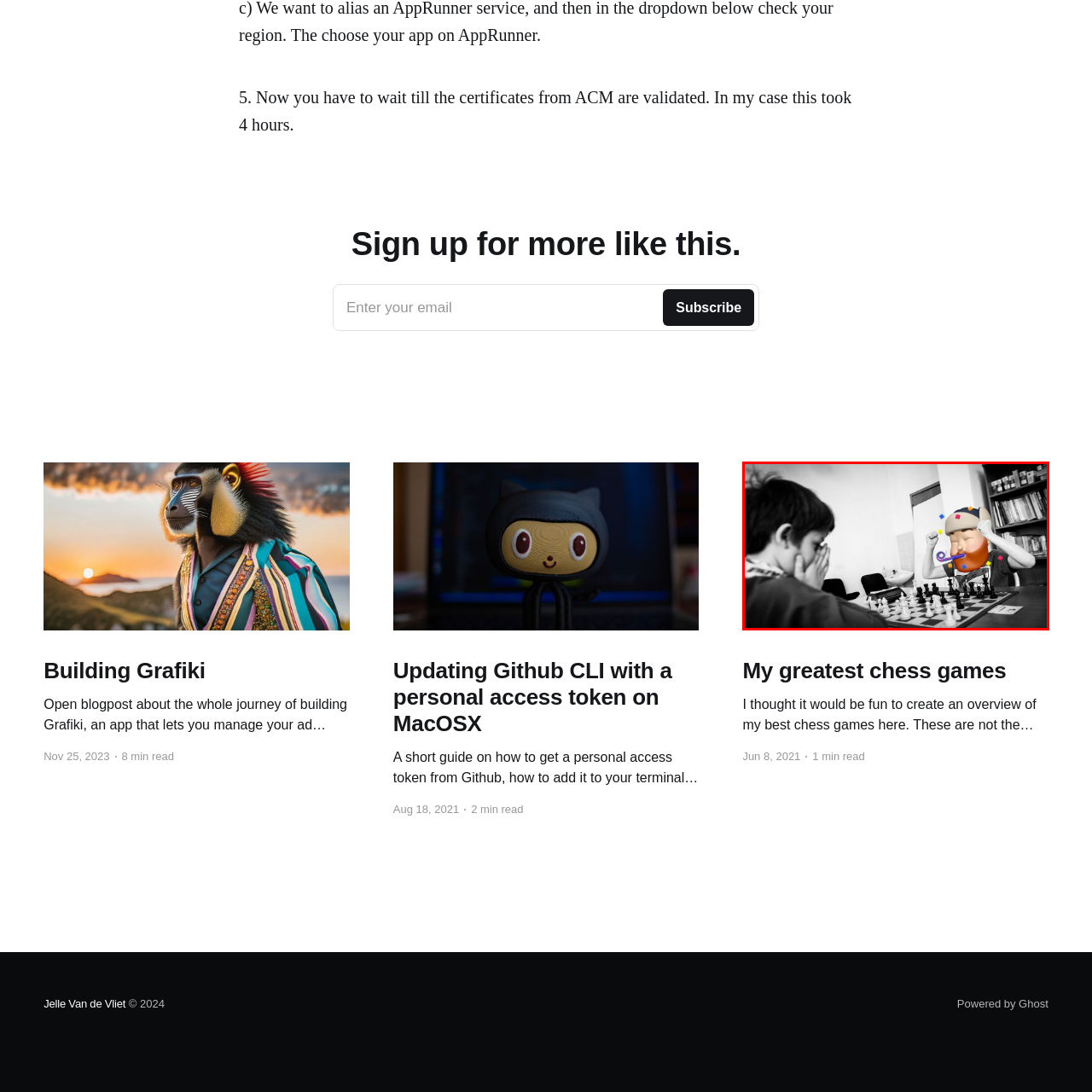Inspect the area enclosed by the red box and reply to the question using only one word or a short phrase: 
What surrounds the winning chess player's head?

Confetti and shapes